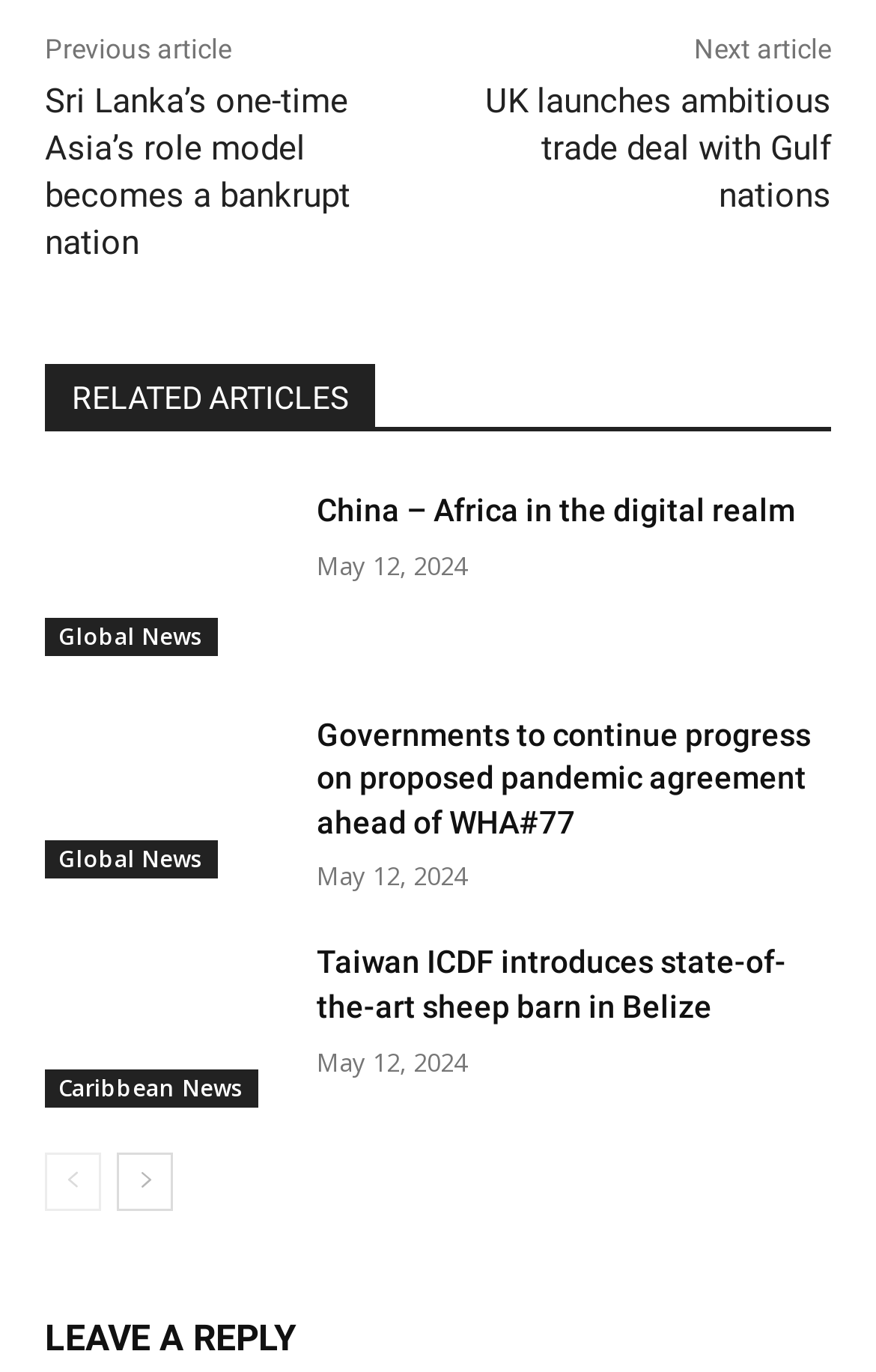Determine the bounding box for the described UI element: "aria-label="prev-page"".

[0.051, 0.84, 0.115, 0.882]